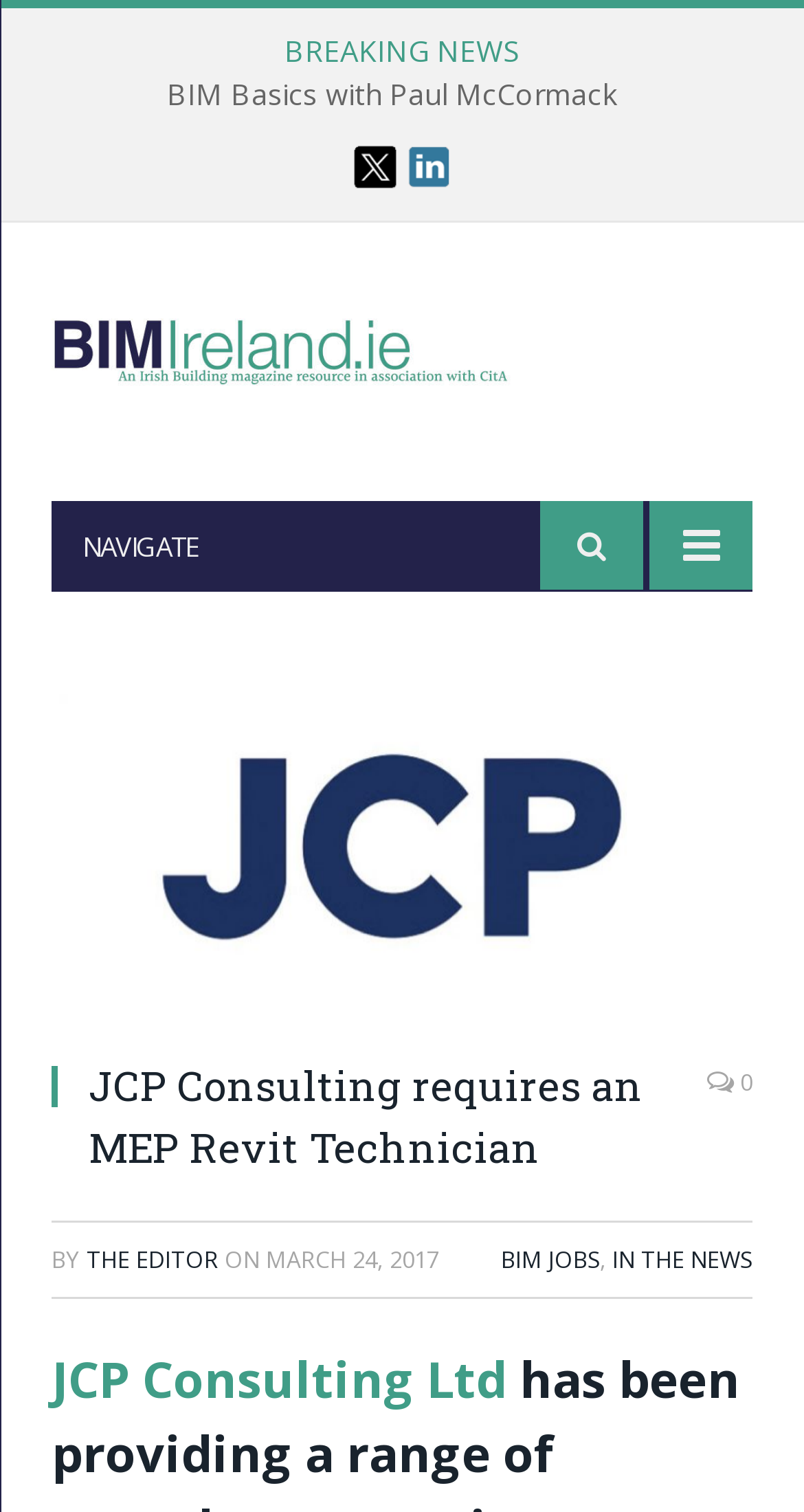What is the date of the job posting?
Using the image, give a concise answer in the form of a single word or short phrase.

2017-03-24